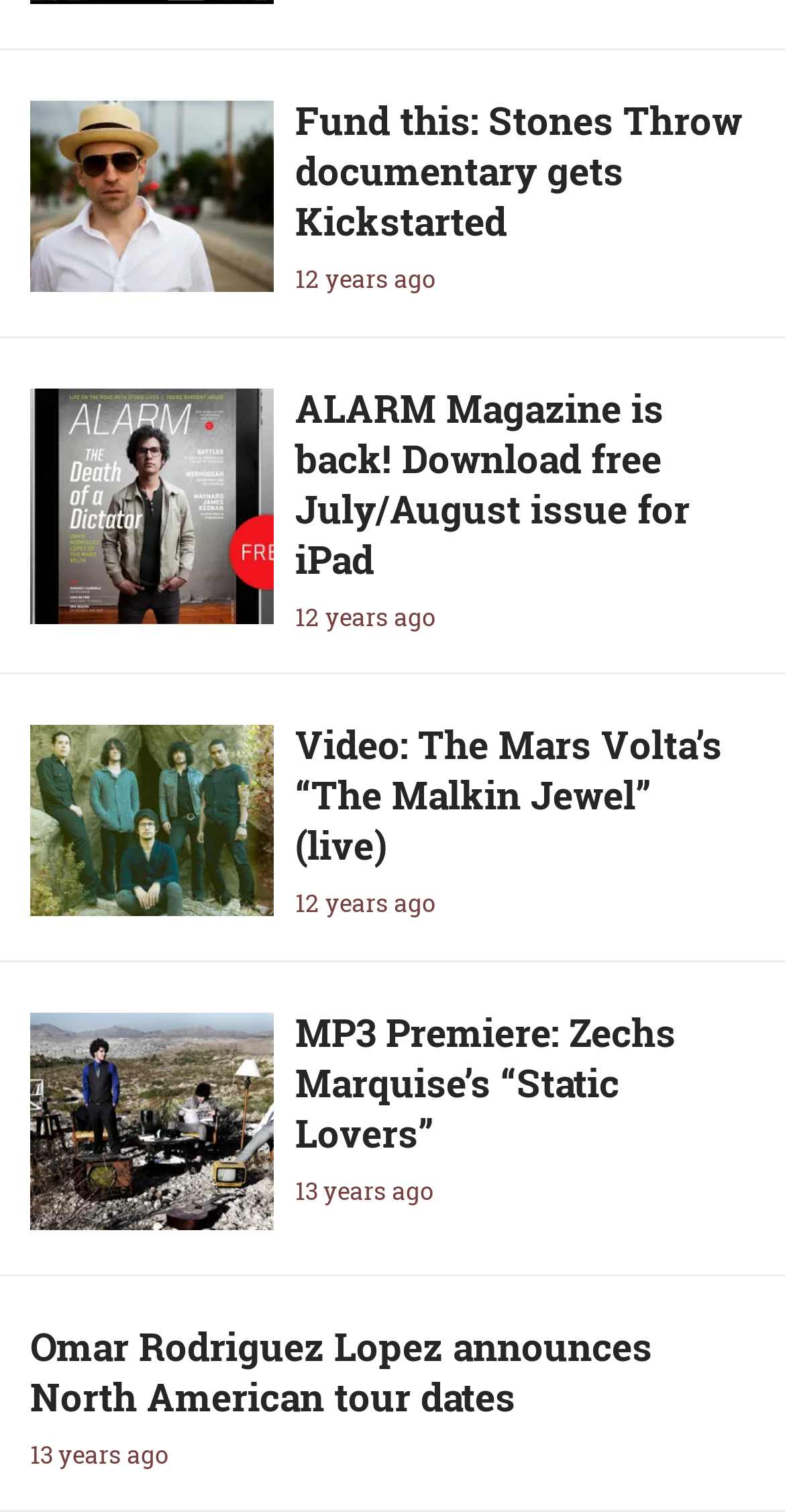Please specify the bounding box coordinates of the area that should be clicked to accomplish the following instruction: "Search what you want". The coordinates should consist of four float numbers between 0 and 1, i.e., [left, top, right, bottom].

None